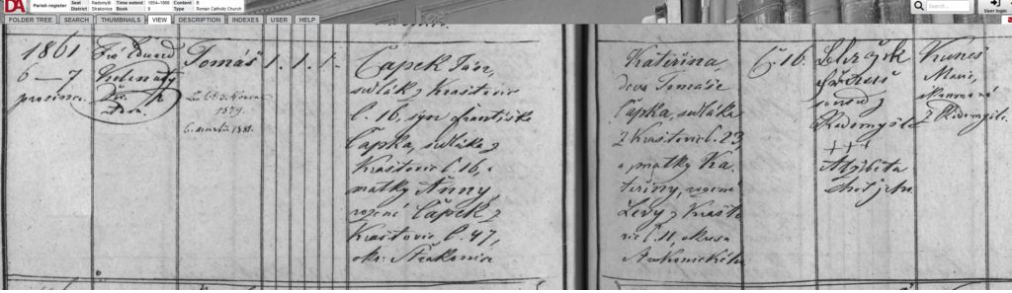Answer the question briefly using a single word or phrase: 
Where is Chrastovice located?

Radomyšl region, Czech Republic